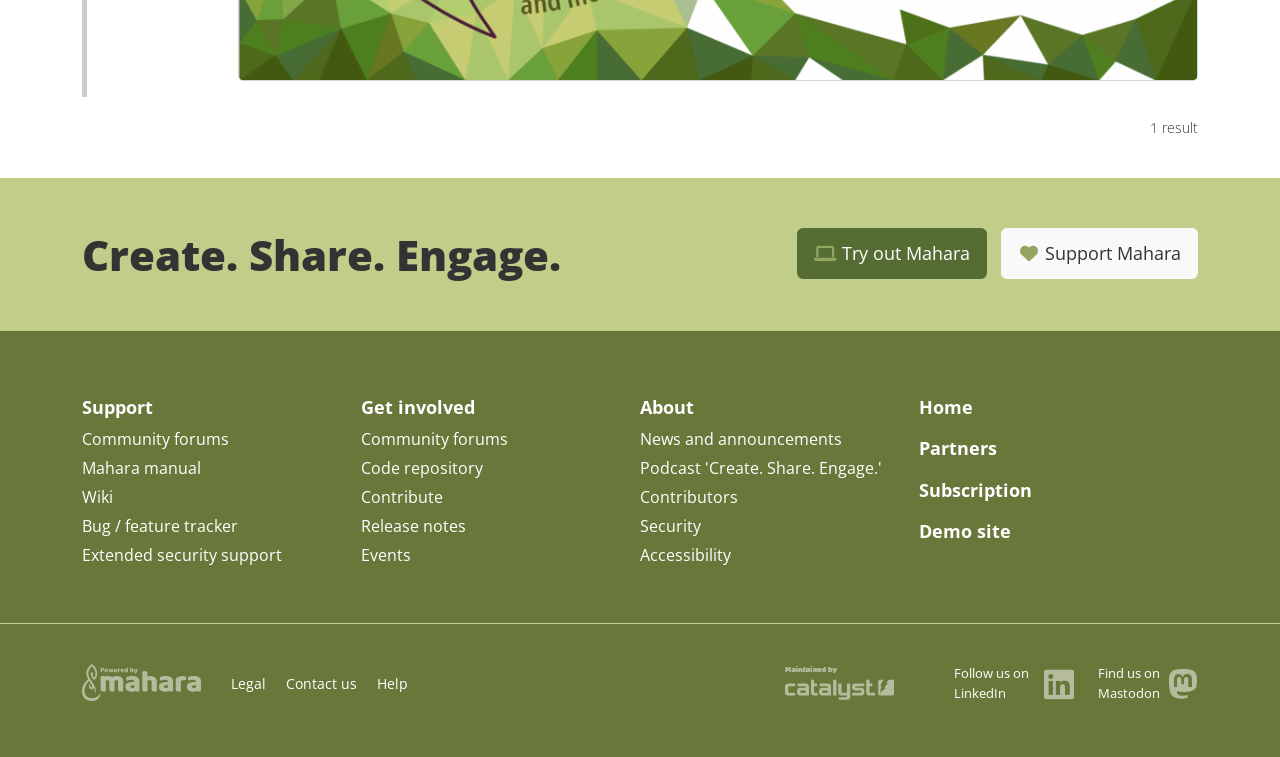Please specify the bounding box coordinates of the area that should be clicked to accomplish the following instruction: "Try out Mahara". The coordinates should consist of four float numbers between 0 and 1, i.e., [left, top, right, bottom].

[0.623, 0.301, 0.771, 0.369]